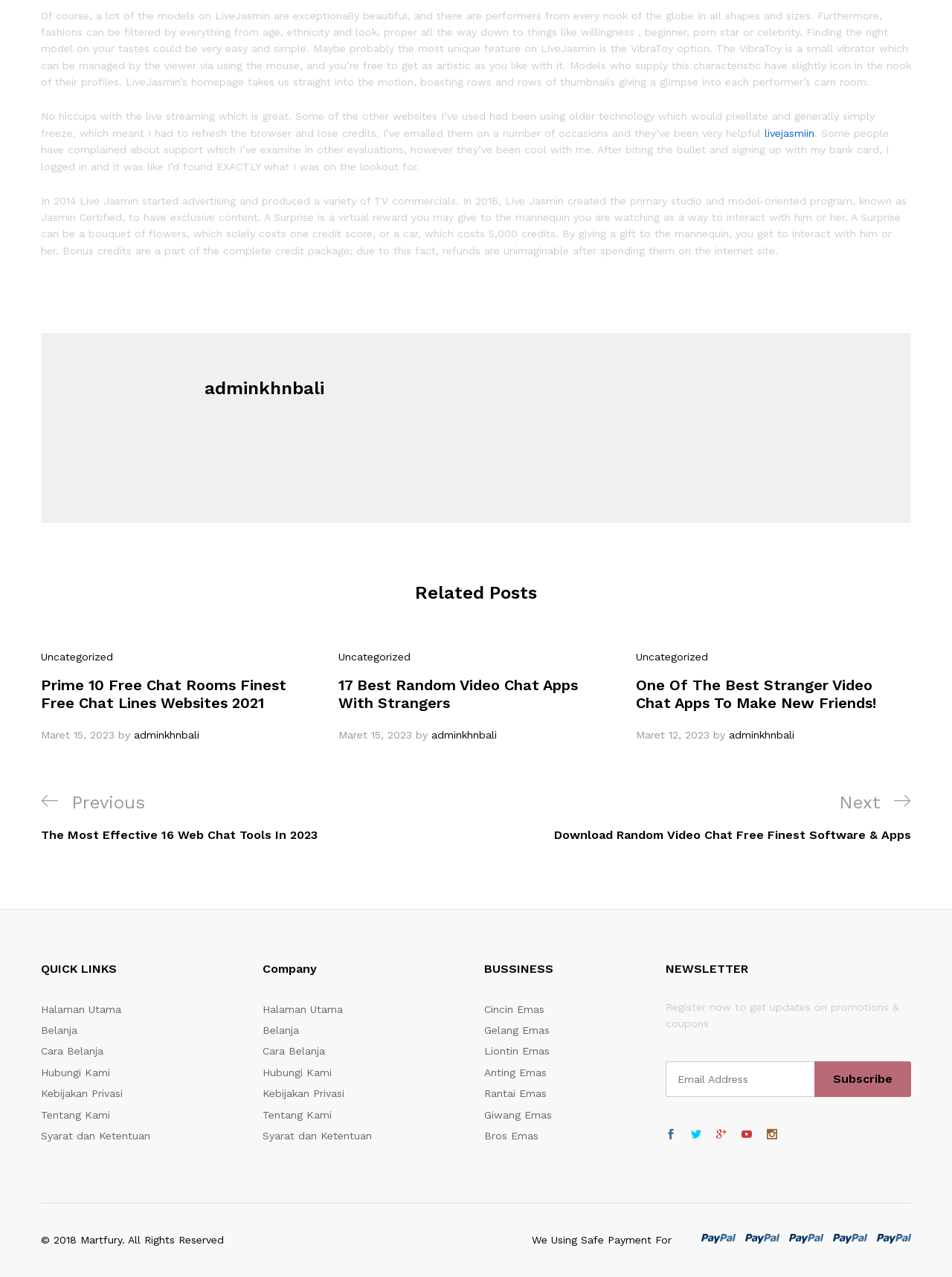Determine the bounding box coordinates of the target area to click to execute the following instruction: "Enter email address in the newsletter subscription field."

[0.699, 0.831, 0.855, 0.859]